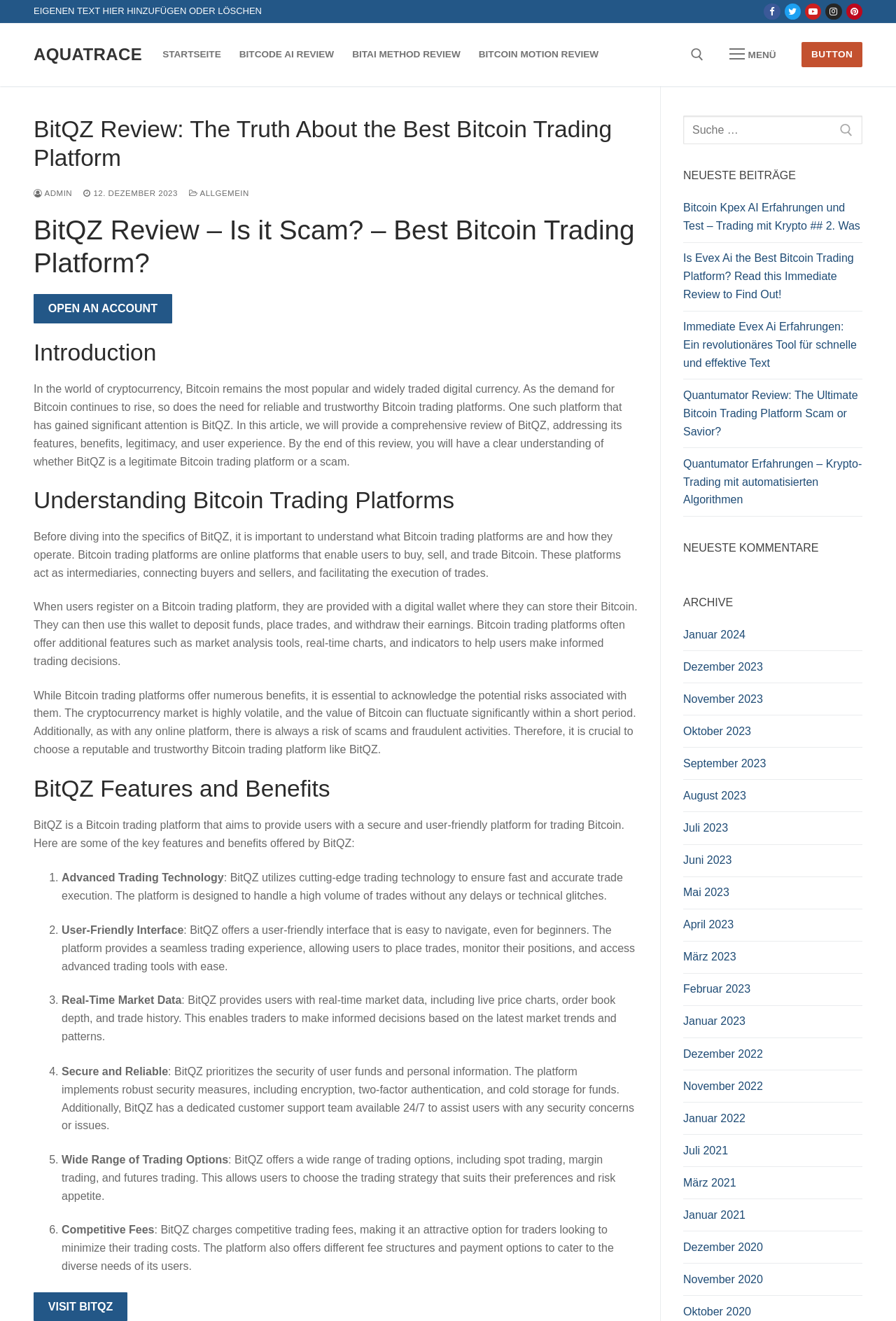Identify the bounding box coordinates for the element you need to click to achieve the following task: "Read the review of Bitcoin Kpex AI". The coordinates must be four float values ranging from 0 to 1, formatted as [left, top, right, bottom].

[0.762, 0.151, 0.962, 0.184]